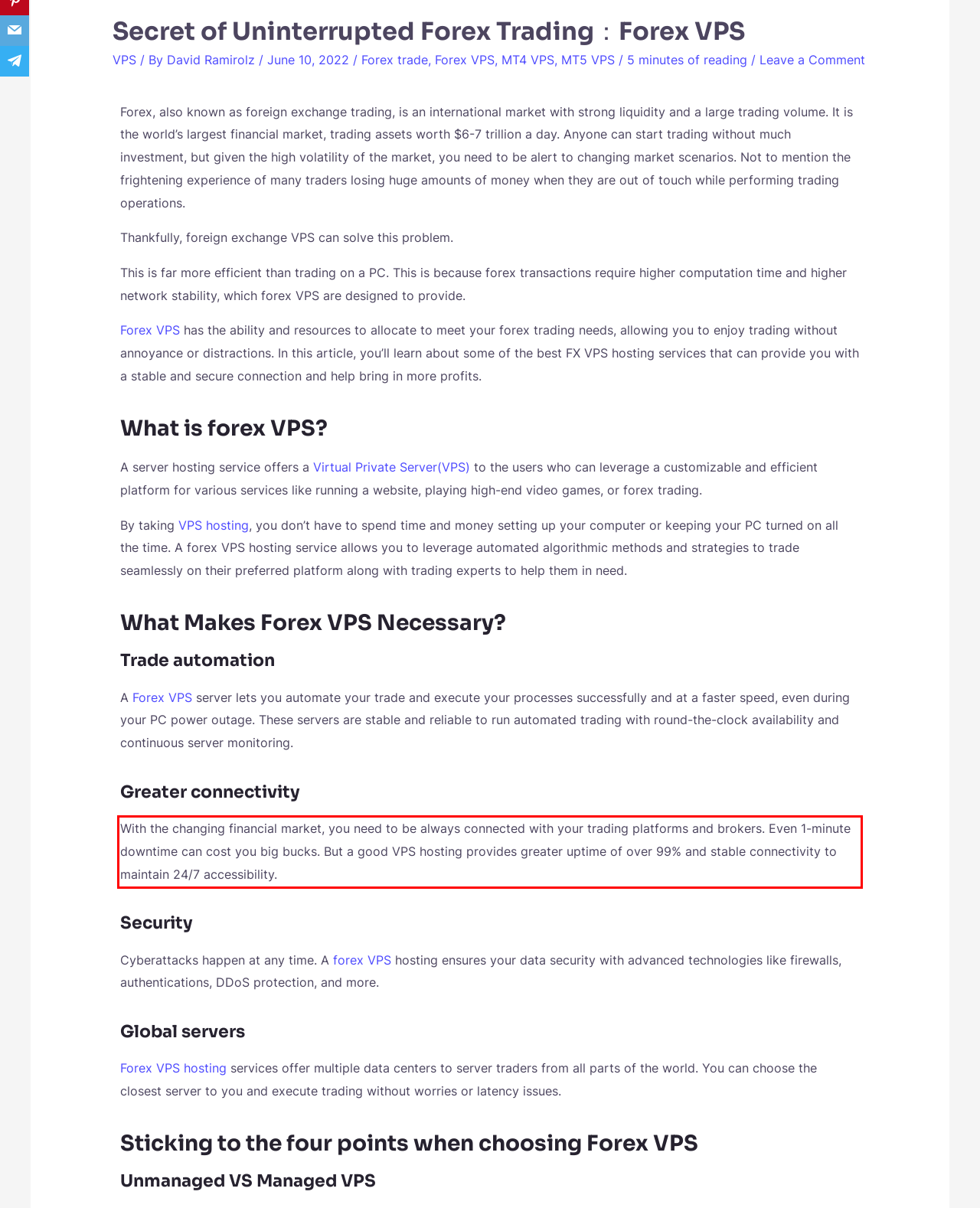With the given screenshot of a webpage, locate the red rectangle bounding box and extract the text content using OCR.

With the changing financial market, you need to be always connected with your trading platforms and brokers. Even 1-minute downtime can cost you big bucks. But a good VPS hosting provides greater uptime of over 99% and stable connectivity to maintain 24/7 accessibility.